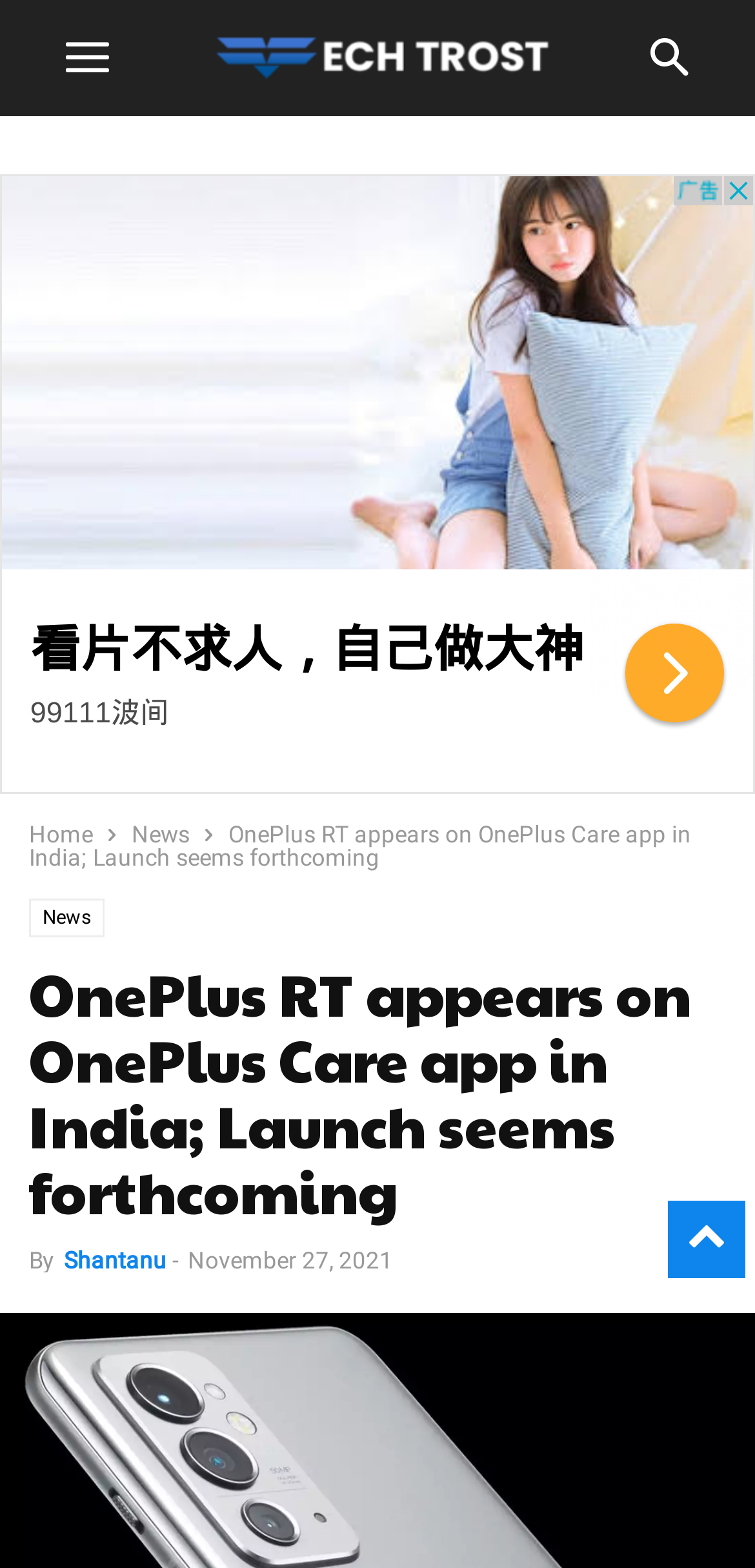When was the article published?
Could you give a comprehensive explanation in response to this question?

I found the publication date by looking at the article's metadata, where it displays the date 'November 27, 2021'.